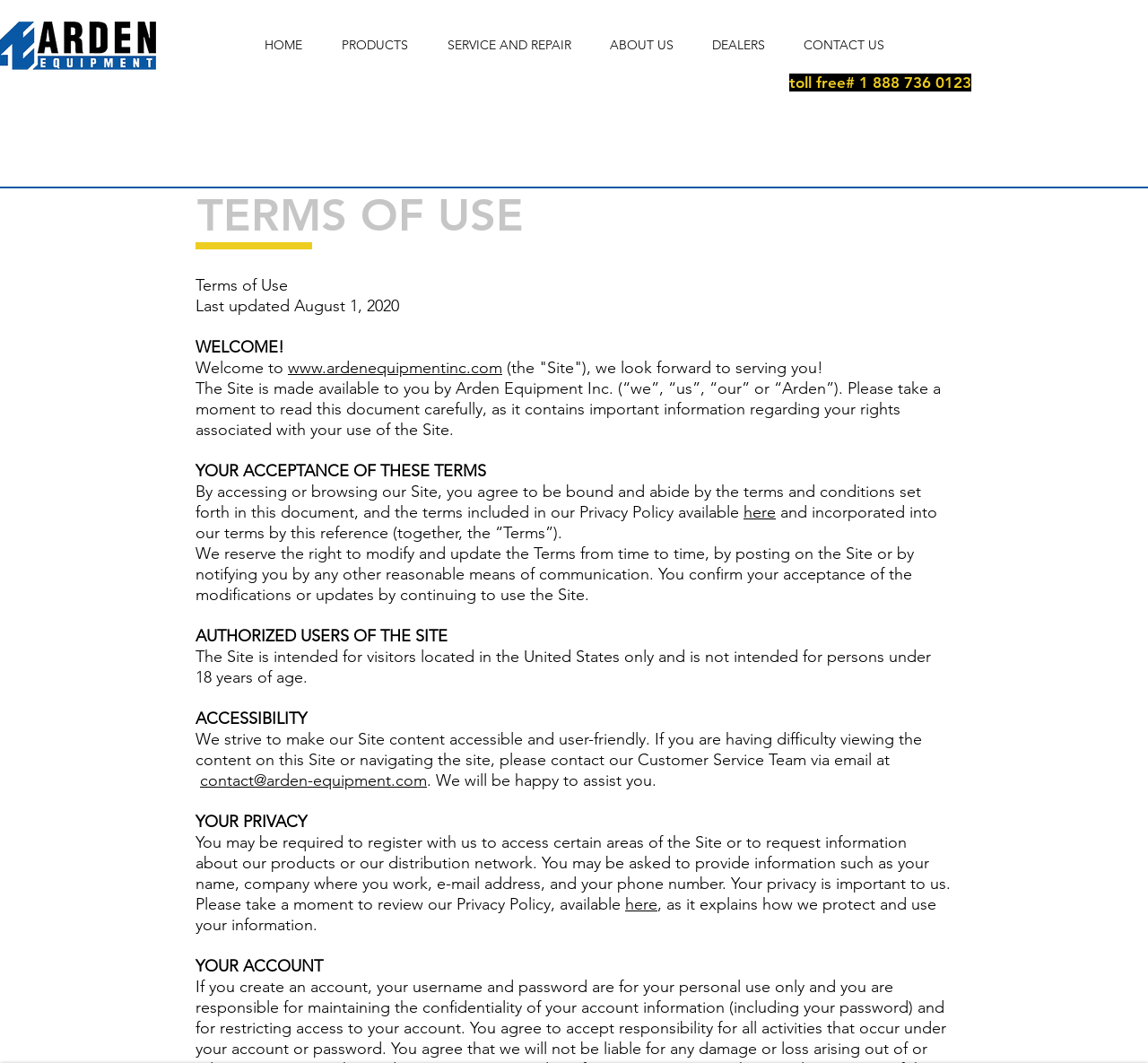Show the bounding box coordinates of the region that should be clicked to follow the instruction: "Contact through 'edu@threecolonist.com'."

None